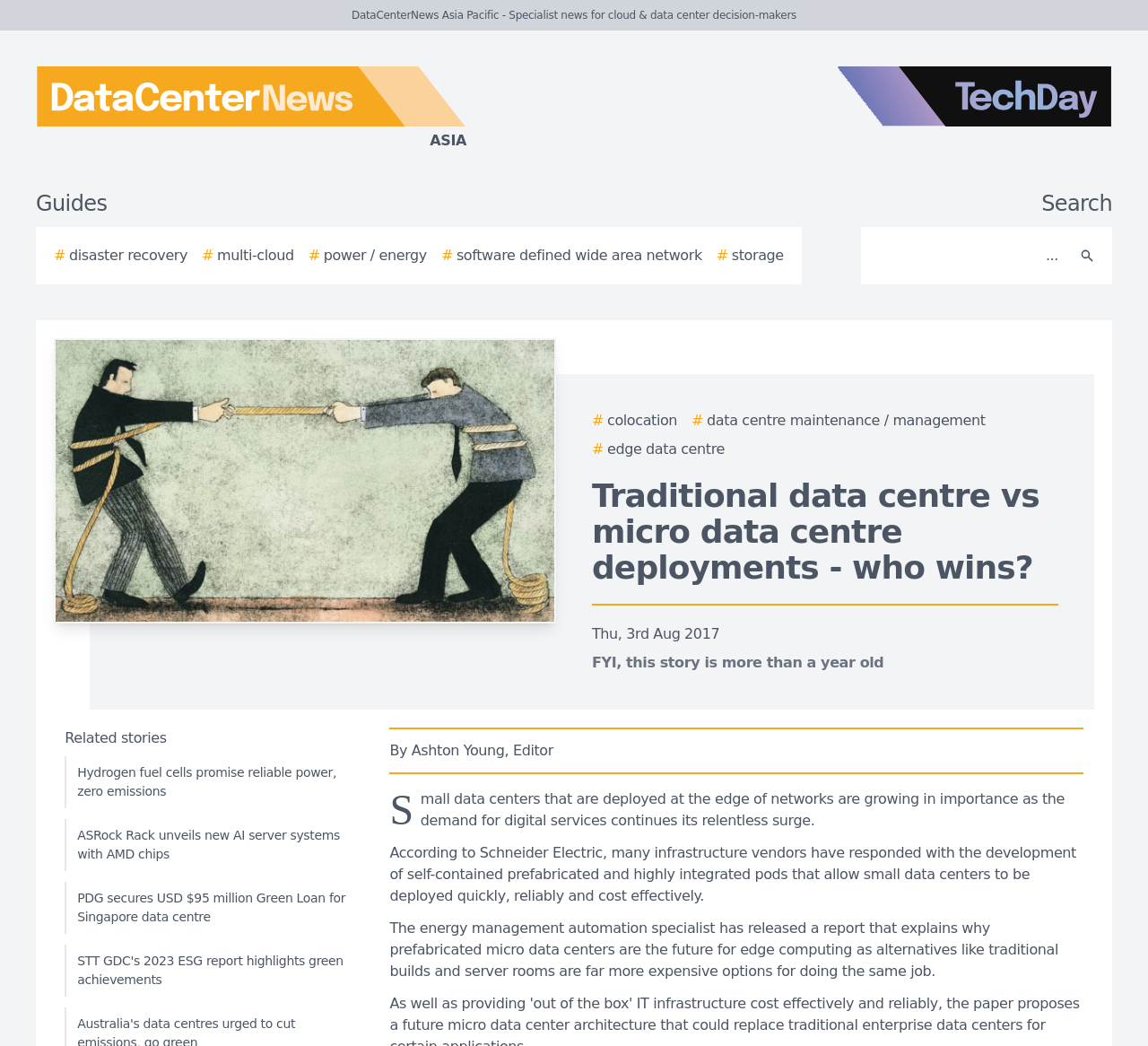Please find and give the text of the main heading on the webpage.

Traditional data centre vs micro data centre deployments - who wins?